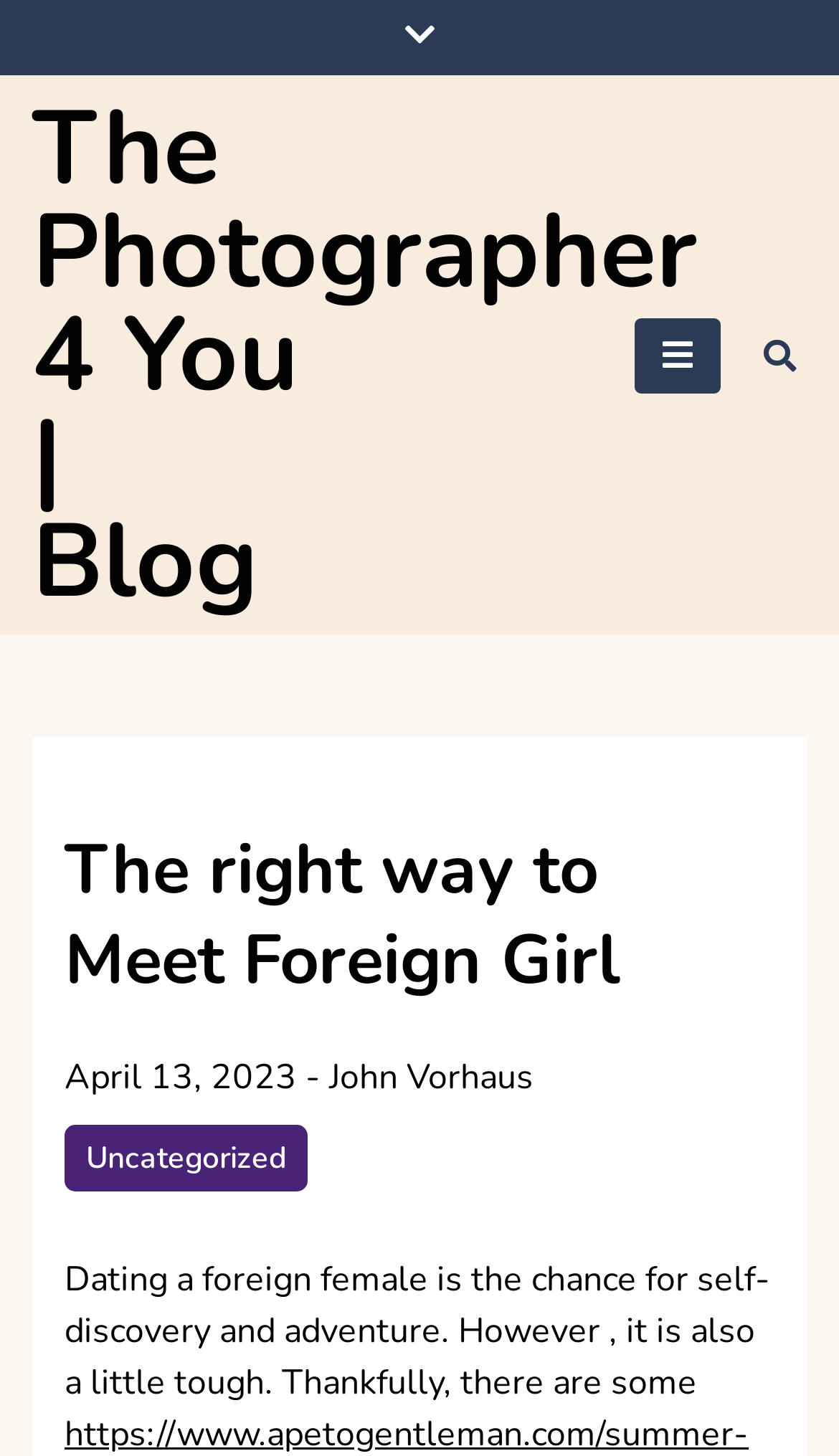Based on the element description: "garden wall builders", identify the UI element and provide its bounding box coordinates. Use four float numbers between 0 and 1, [left, top, right, bottom].

None